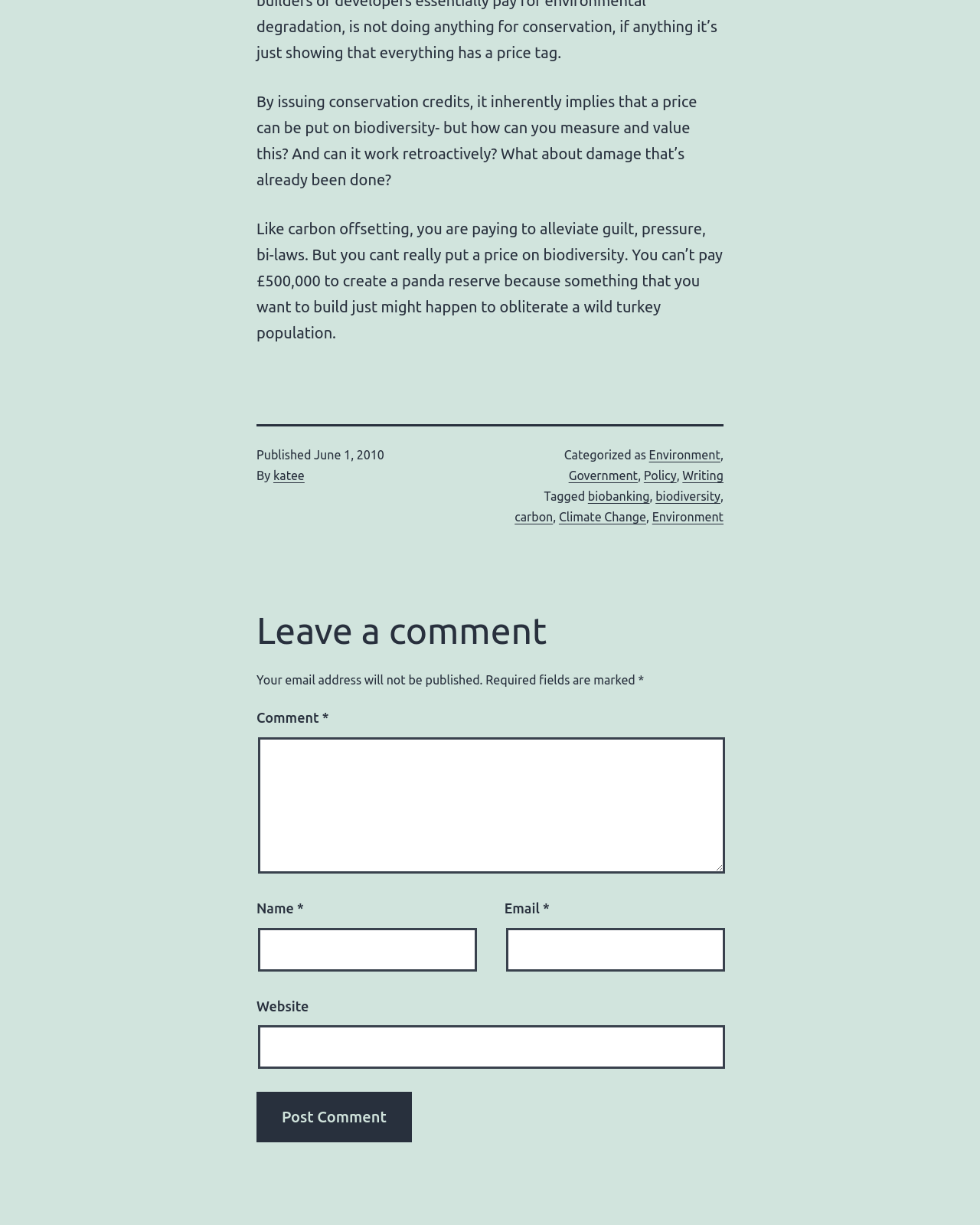Can you find the bounding box coordinates for the element that needs to be clicked to execute this instruction: "Leave a comment"? The coordinates should be given as four float numbers between 0 and 1, i.e., [left, top, right, bottom].

[0.262, 0.495, 0.738, 0.534]